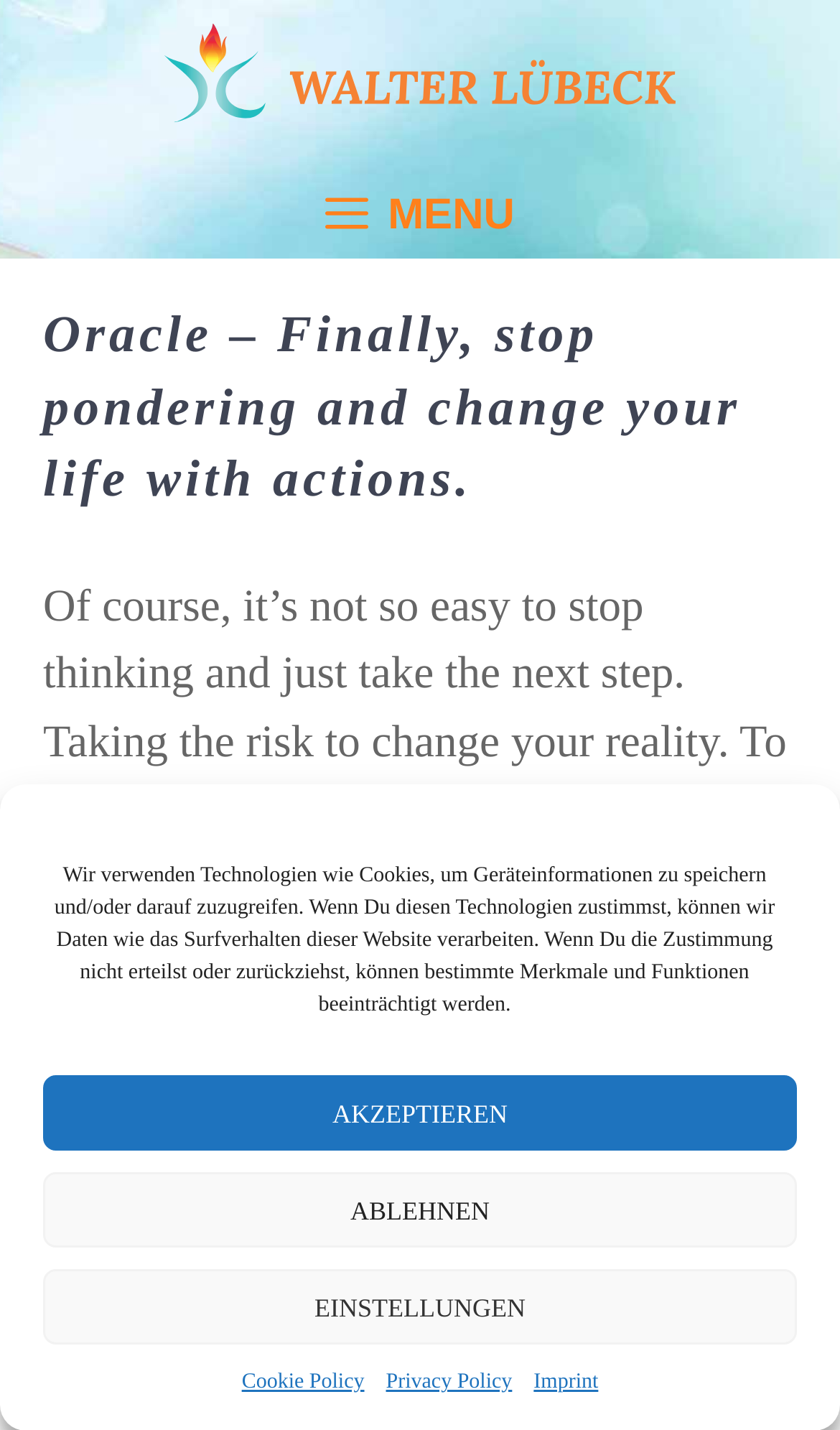Please identify the primary heading of the webpage and give its text content.

Oracle – Finally, stop pondering and change your life with actions.